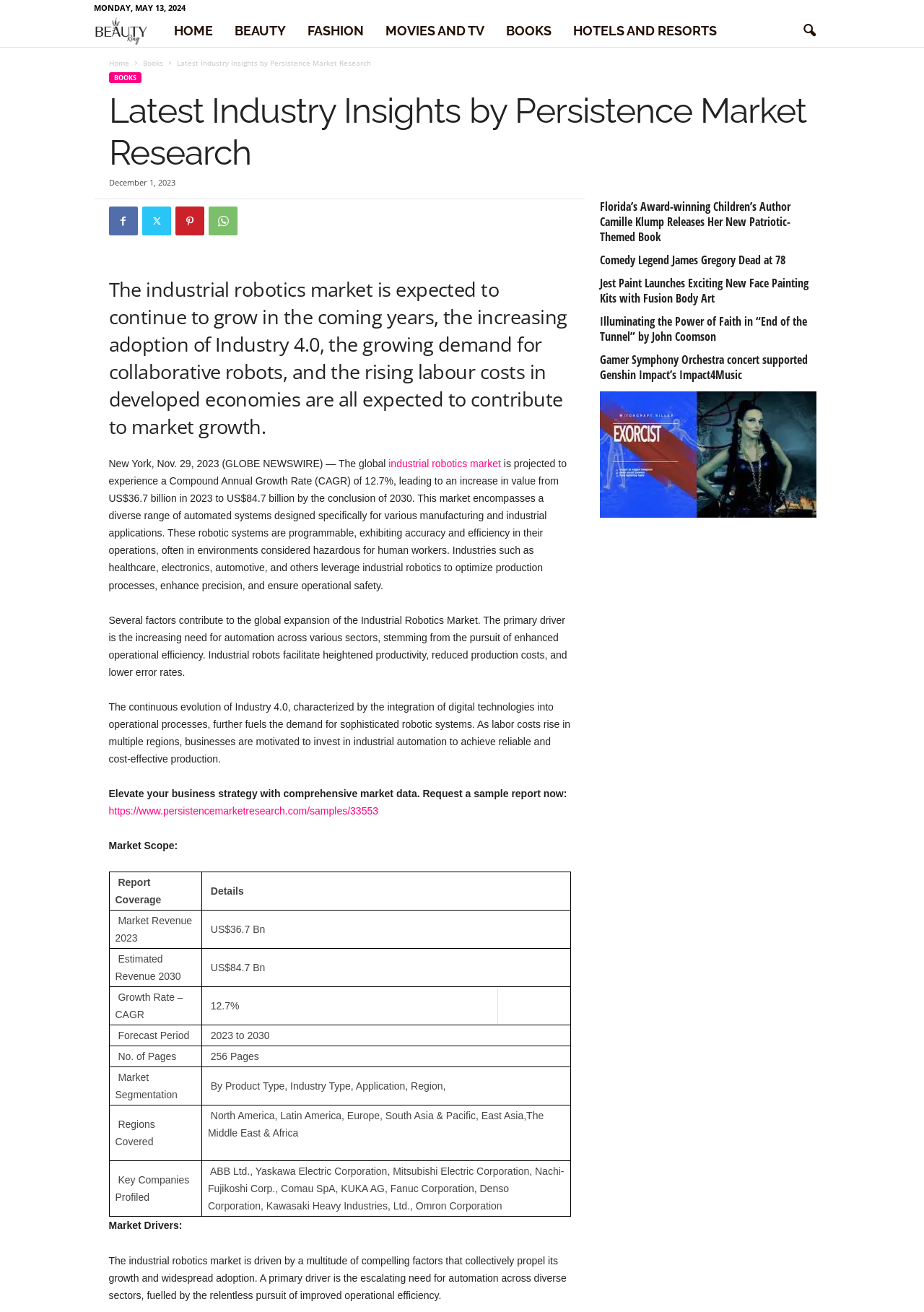Find the bounding box coordinates of the element to click in order to complete this instruction: "click the search icon". The bounding box coordinates must be four float numbers between 0 and 1, denoted as [left, top, right, bottom].

[0.858, 0.012, 0.893, 0.036]